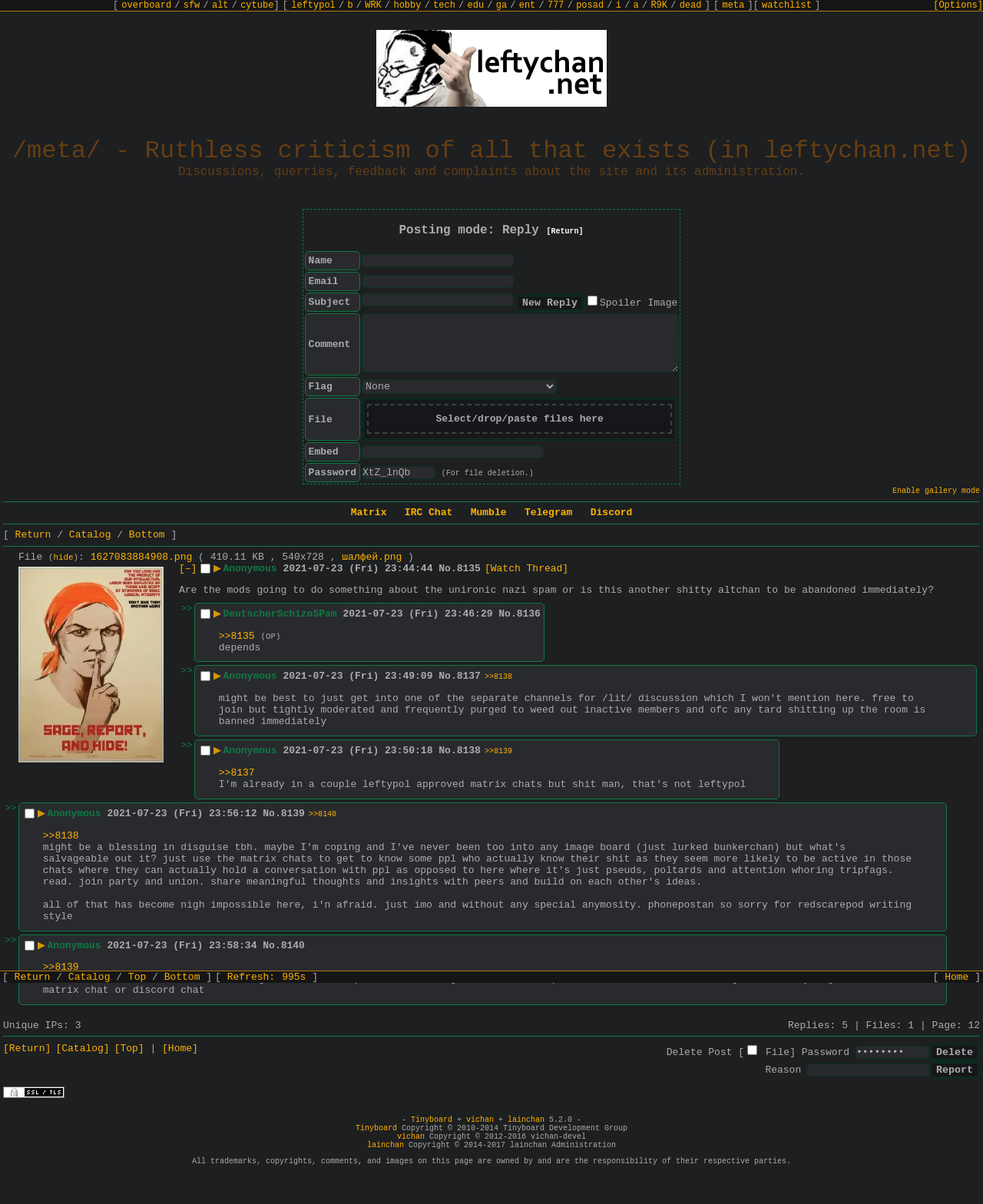Answer with a single word or phrase: 
How many rows are there in the posting form table?

6